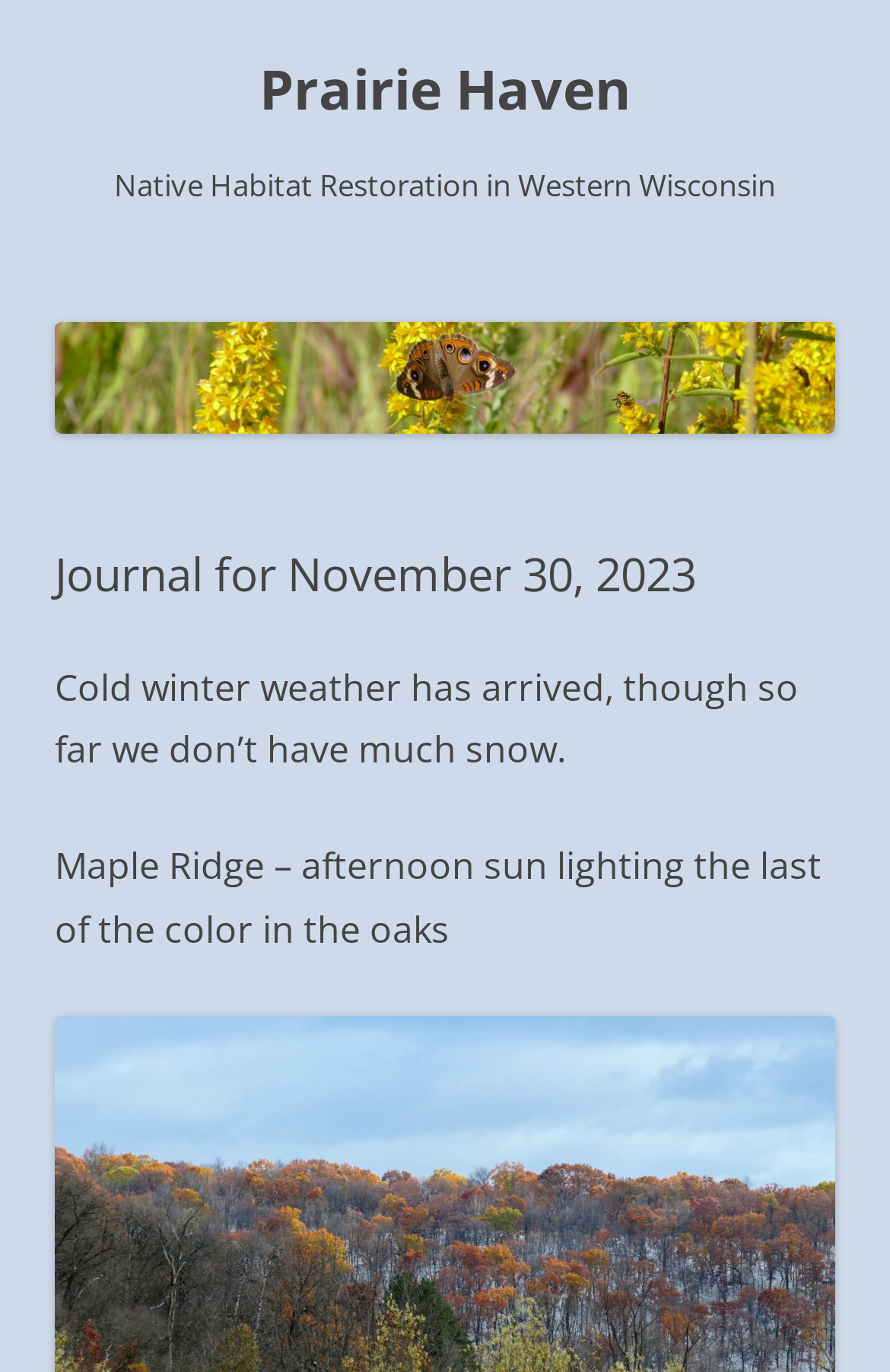What is the name of the location with afternoon sun?
Based on the image, provide a one-word or brief-phrase response.

Maple Ridge